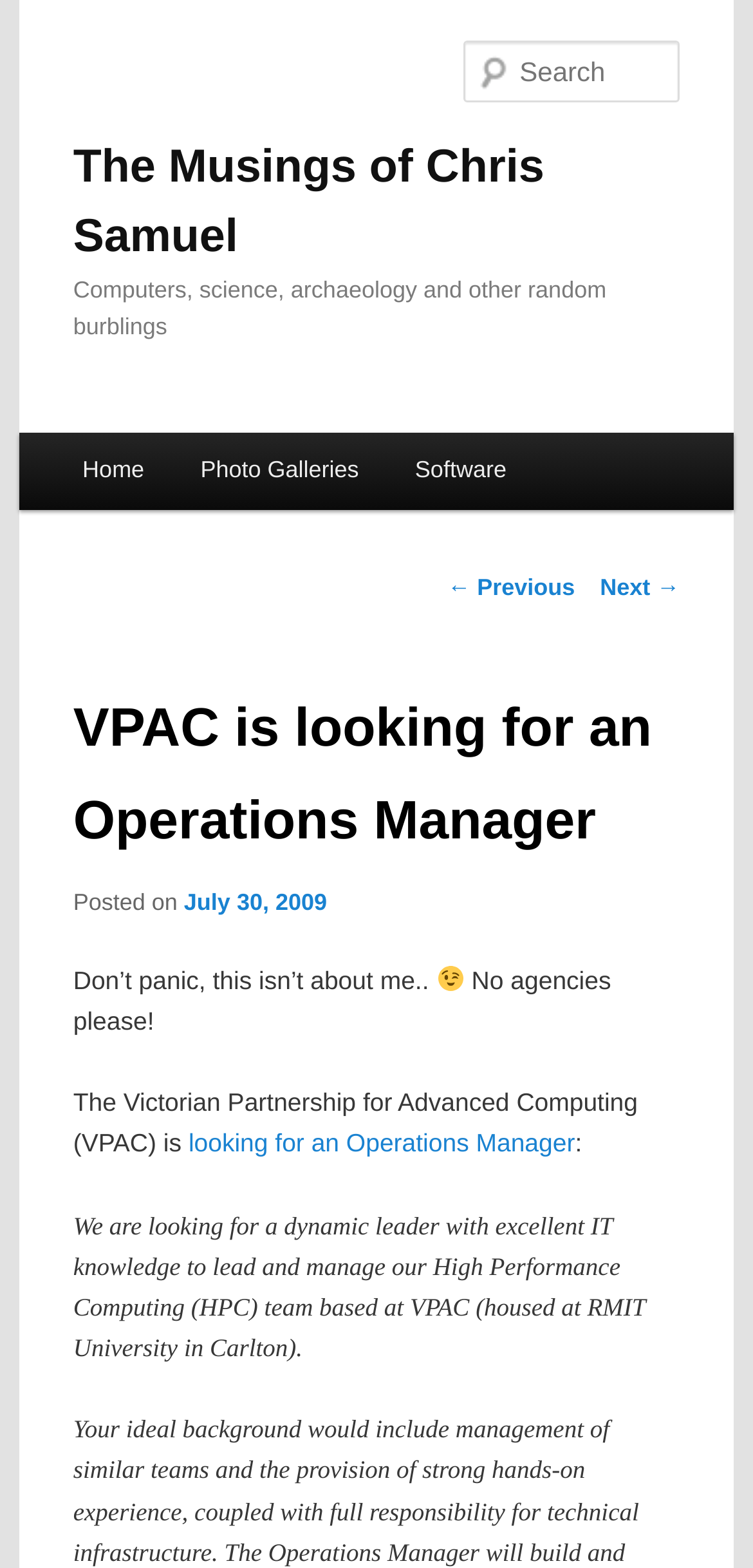Please specify the bounding box coordinates for the clickable region that will help you carry out the instruction: "go to home page".

[0.072, 0.276, 0.229, 0.325]